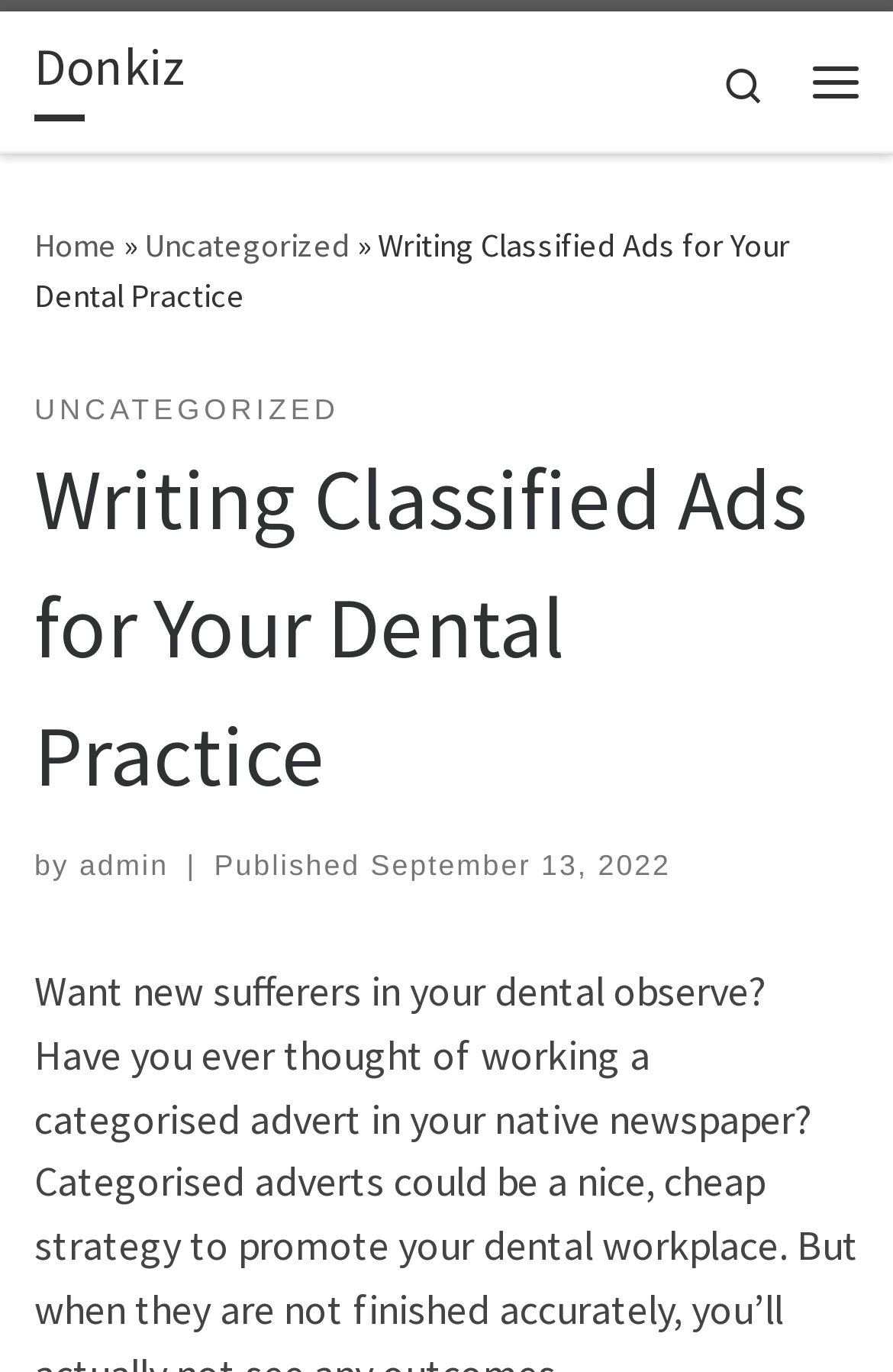What is the category of the current article?
Using the image, answer in one word or phrase.

Uncategorized